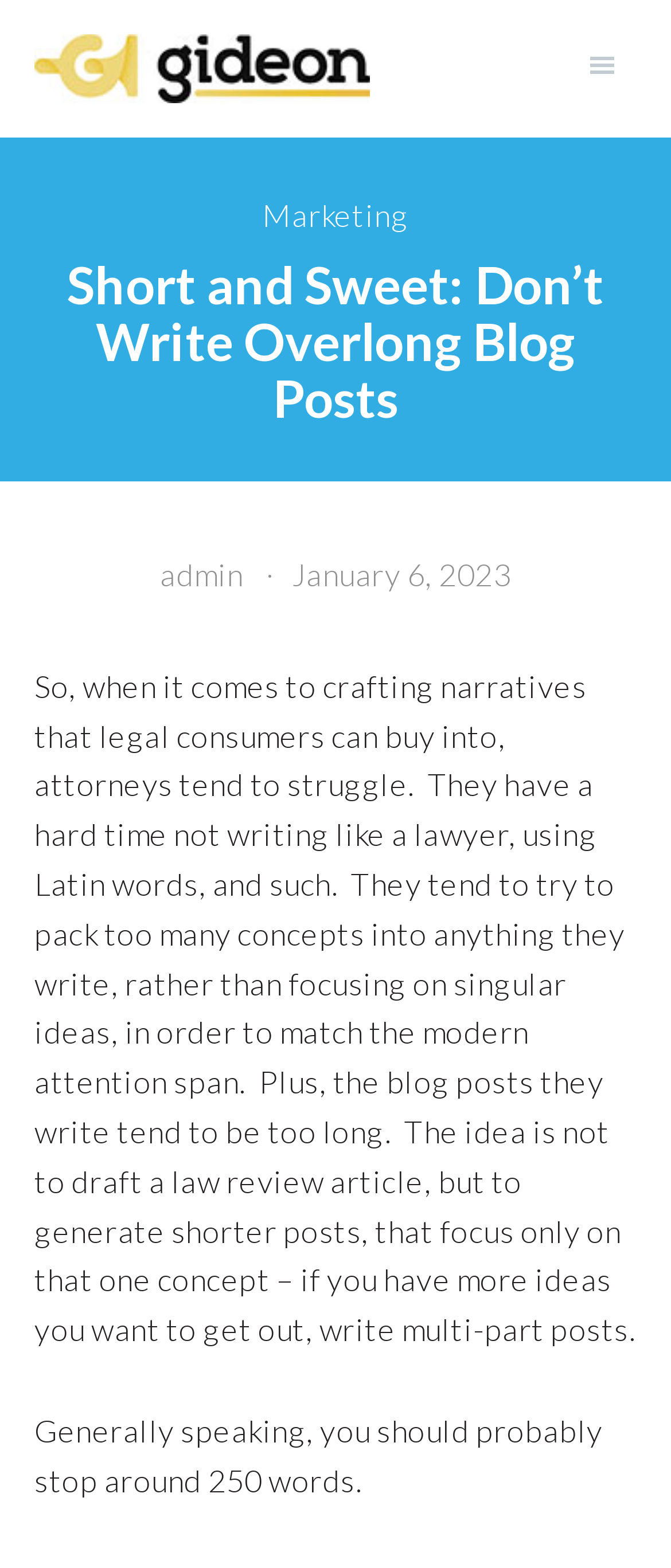What is the topic of the blog post?
Please utilize the information in the image to give a detailed response to the question.

I inferred the topic by reading the heading 'Short and Sweet: Don’t Write Overlong Blog Posts' and the subsequent text, which discusses the challenges attorneys face when writing blog posts and provides advice on how to improve their writing.